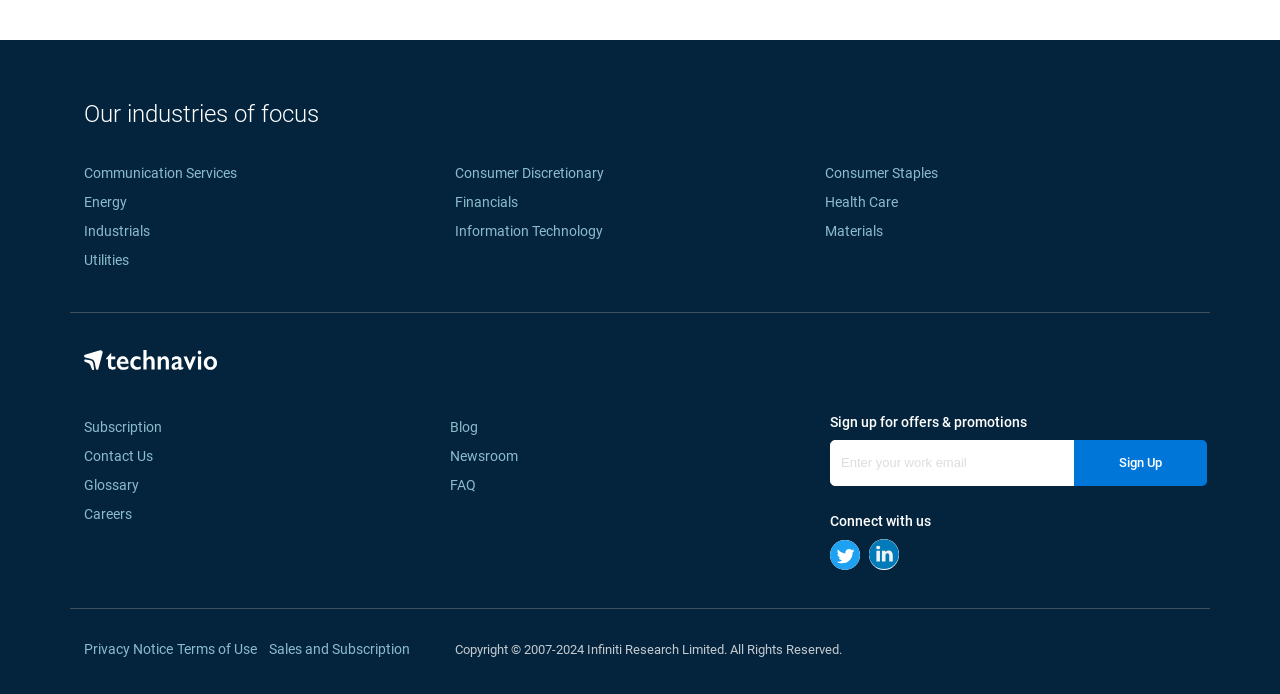What is the copyright year range displayed on the webpage?
Please respond to the question with as much detail as possible.

The copyright year range displayed on the webpage is '2007-2024', which is part of a static text element located at the bottom of the webpage, indicating the copyright ownership of Infiniti Research Limited.